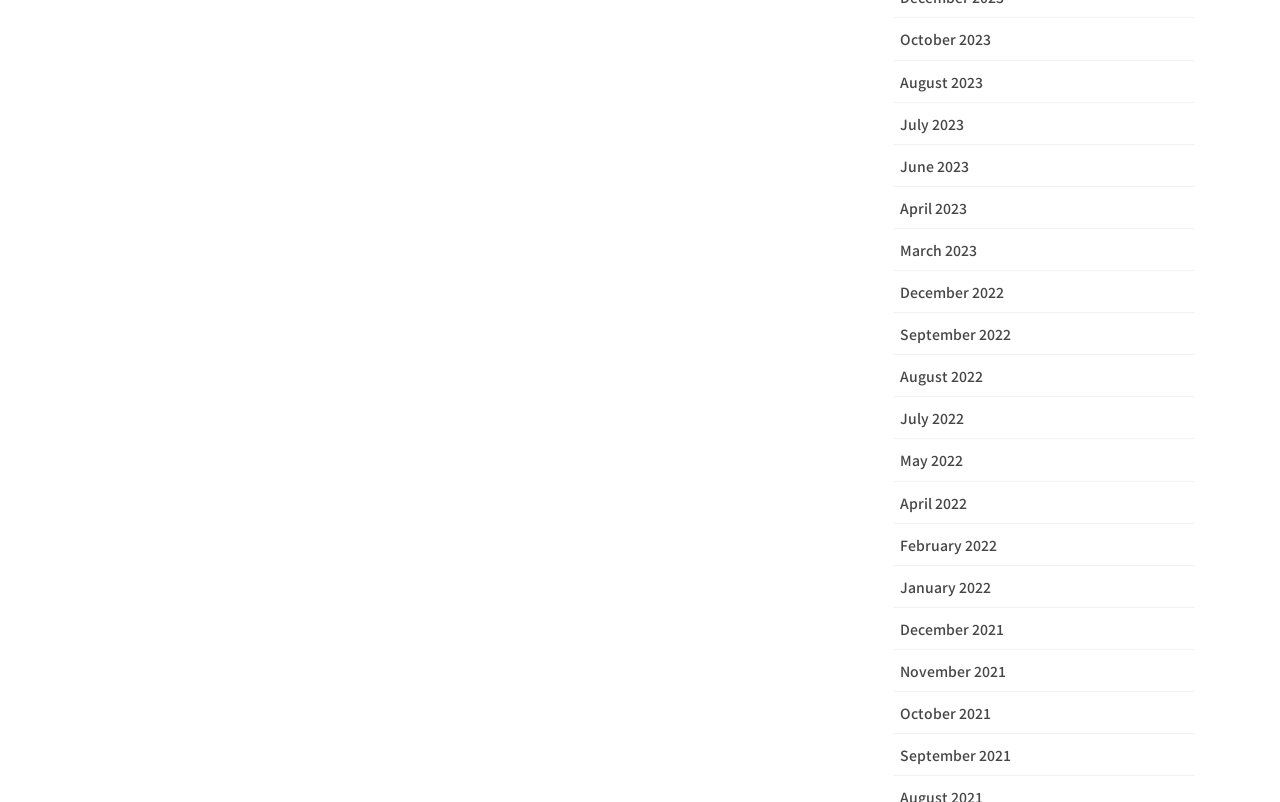What is the position of the link 'June 2023'?
Refer to the screenshot and respond with a concise word or phrase.

Fourth from the top